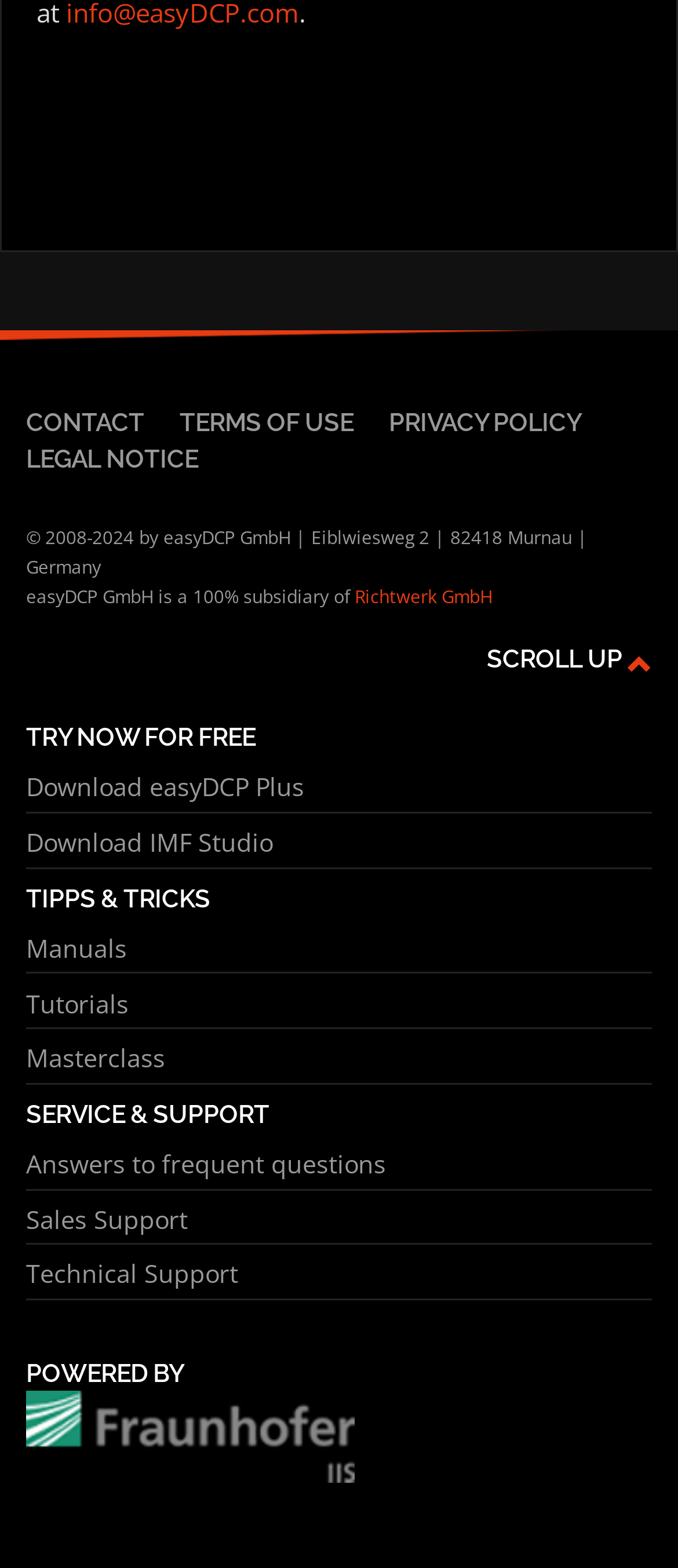Using the details from the image, please elaborate on the following question: How many links are there in the footer?

I counted the number of links in the footer section, which includes CONTACT, TERMS OF USE, PRIVACY POLICY, LEGAL NOTICE, Richtwerk GmbH, SCROLL UP, Download easyDCP Plus, Download IMF Studio, Manuals, Tutorials, and Masterclass.